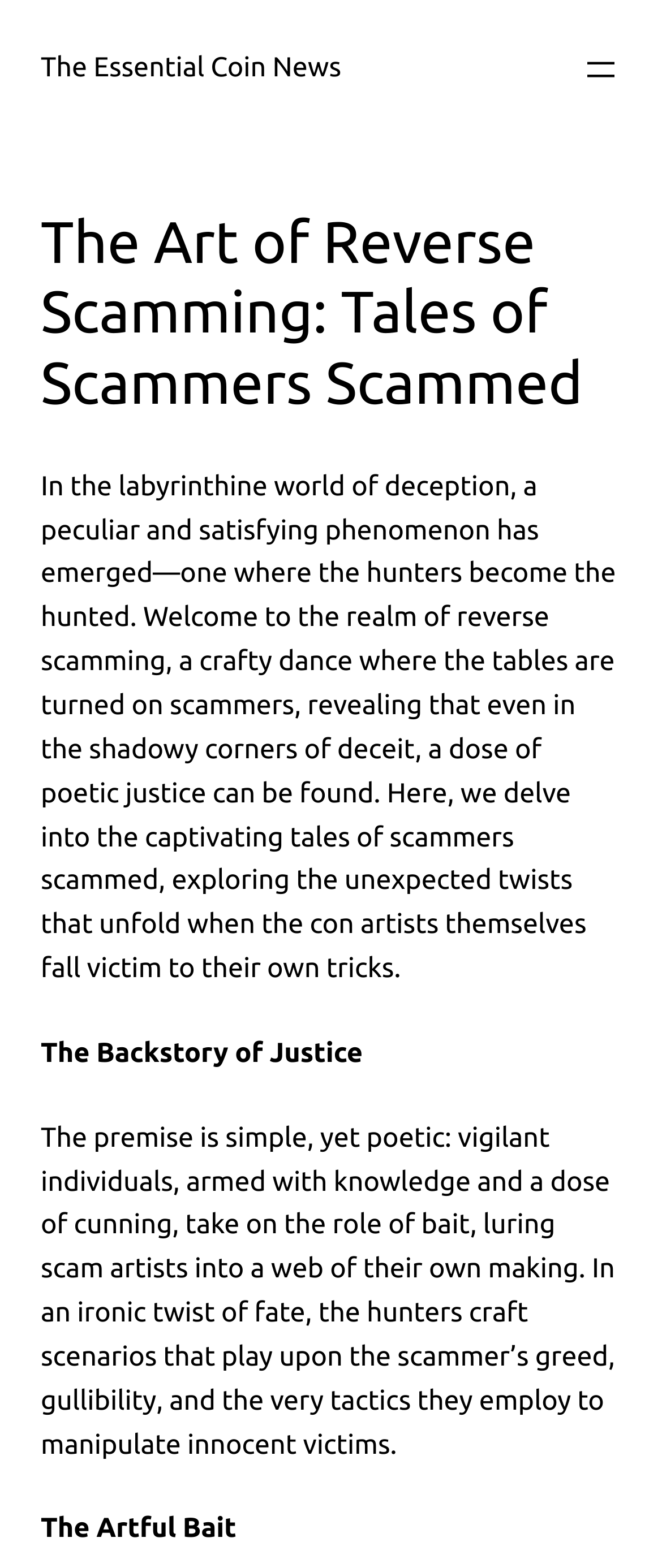What is the purpose of the 'artful bait'?
Using the information presented in the image, please offer a detailed response to the question.

The 'artful bait' is a term used in the article to describe the tactics used by vigilant individuals to scam scammers, by crafting scenarios that play upon the scammer's weaknesses and tactics.